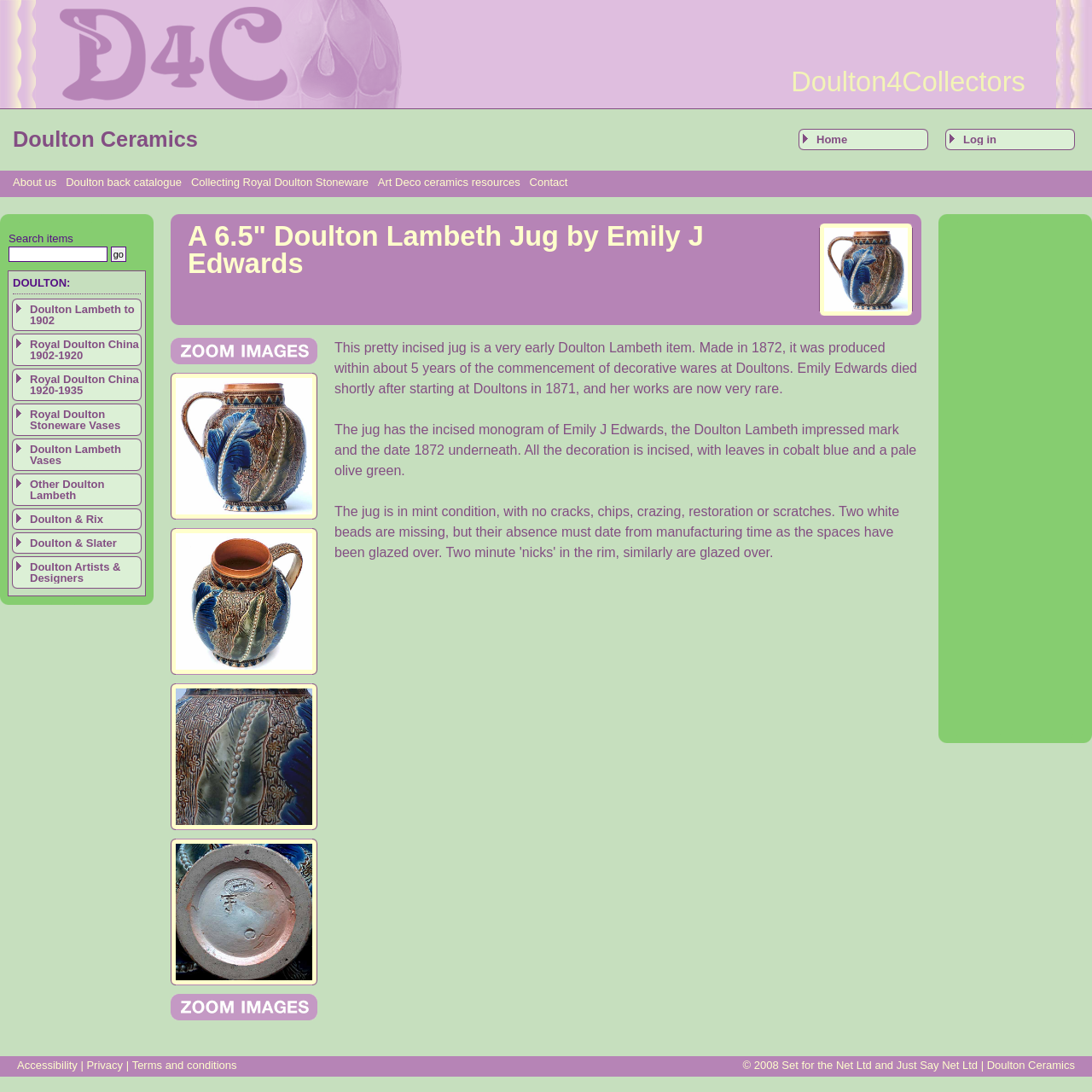Determine the bounding box coordinates of the clickable area required to perform the following instruction: "Go to Home". The coordinates should be represented as four float numbers between 0 and 1: [left, top, right, bottom].

[0.731, 0.118, 0.85, 0.138]